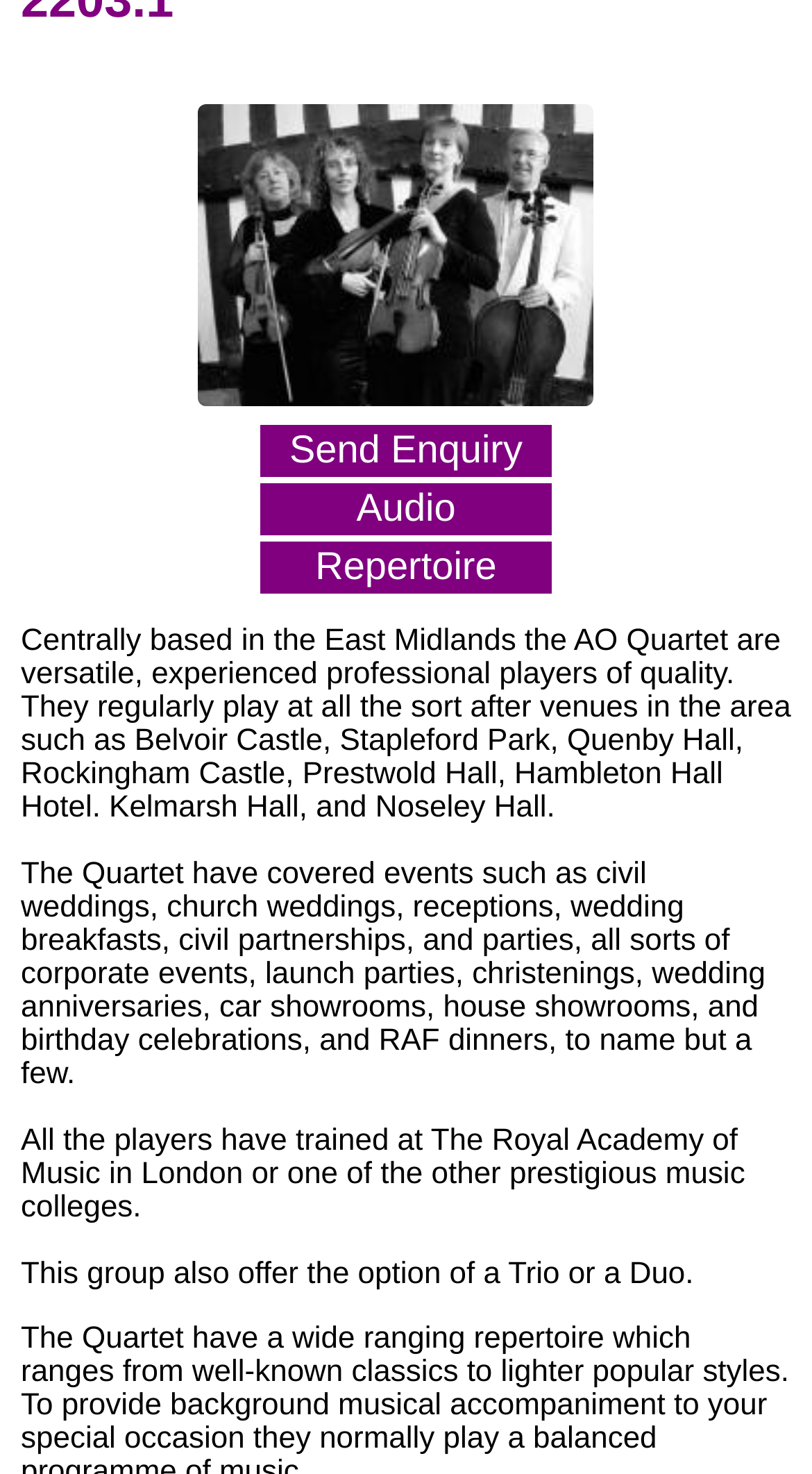Predict the bounding box of the UI element based on this description: "Repertoire".

[0.321, 0.368, 0.679, 0.403]